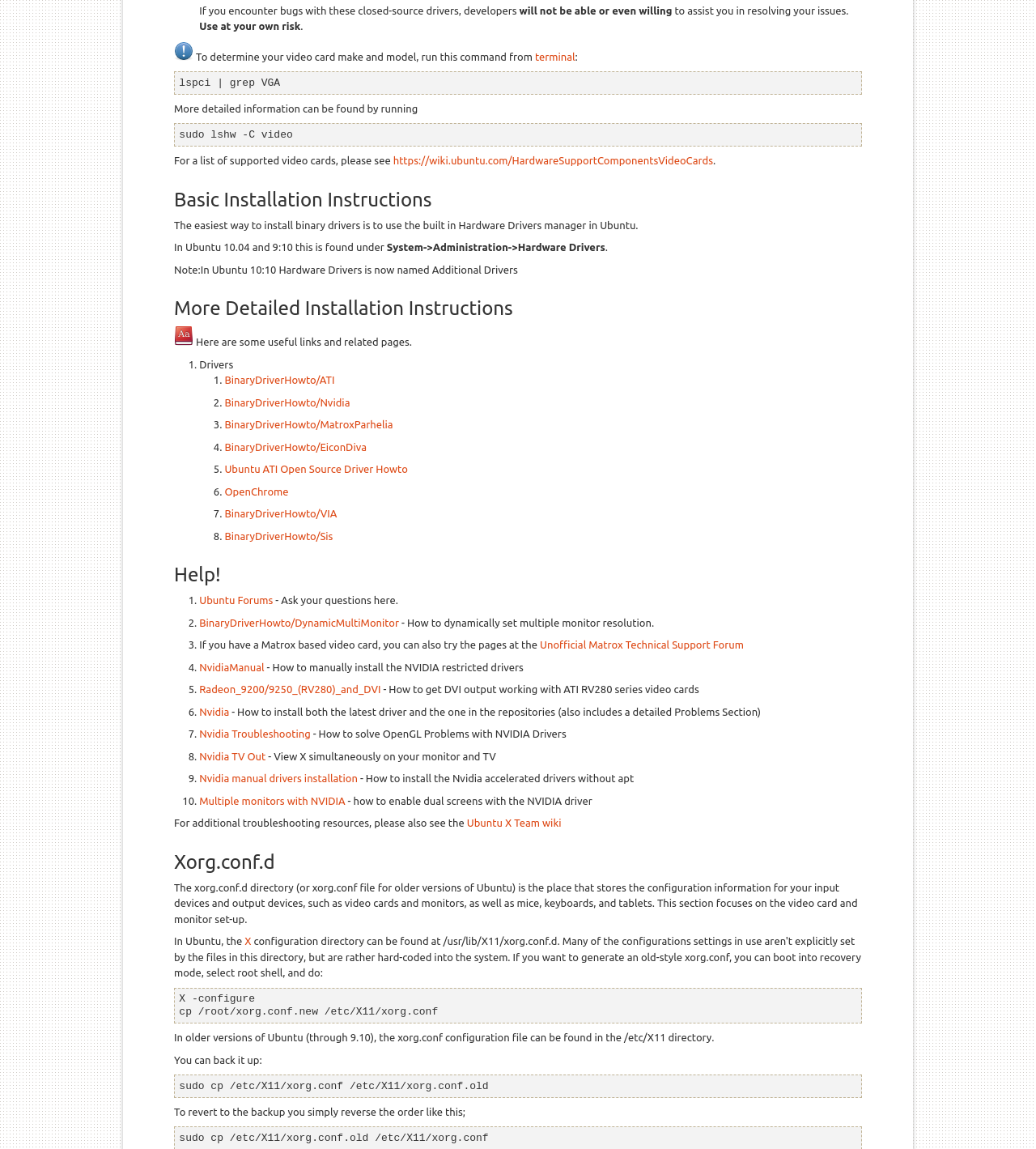Identify the coordinates of the bounding box for the element described below: "Ubuntu Forums". Return the coordinates as four float numbers between 0 and 1: [left, top, right, bottom].

[0.192, 0.517, 0.264, 0.527]